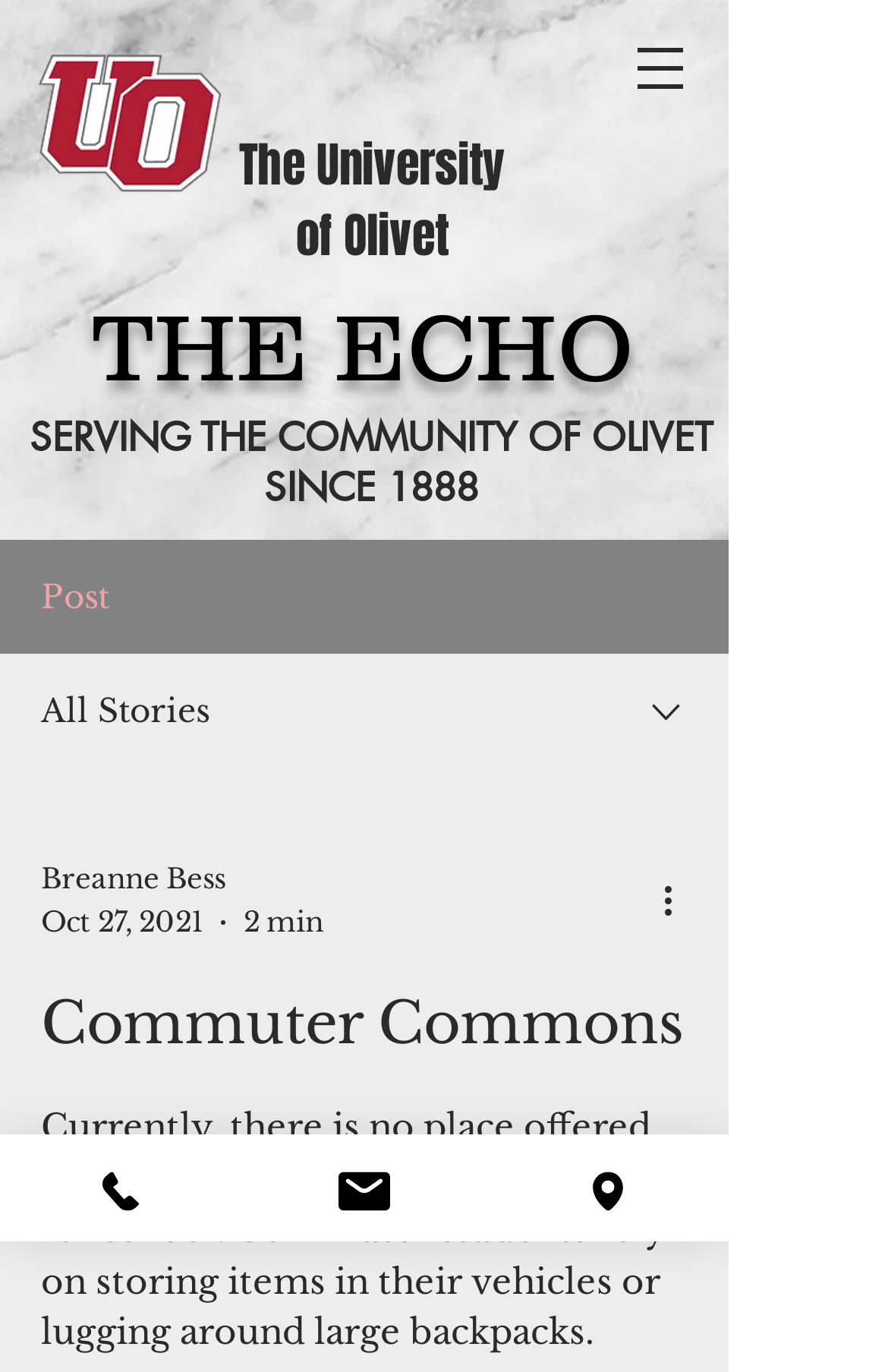Given the element description THE ECHO, identify the bounding box coordinates for the UI element on the webpage screenshot. The format should be (top-left x, top-left y, bottom-right x, bottom-right y), with values between 0 and 1.

[0.104, 0.198, 0.714, 0.3]